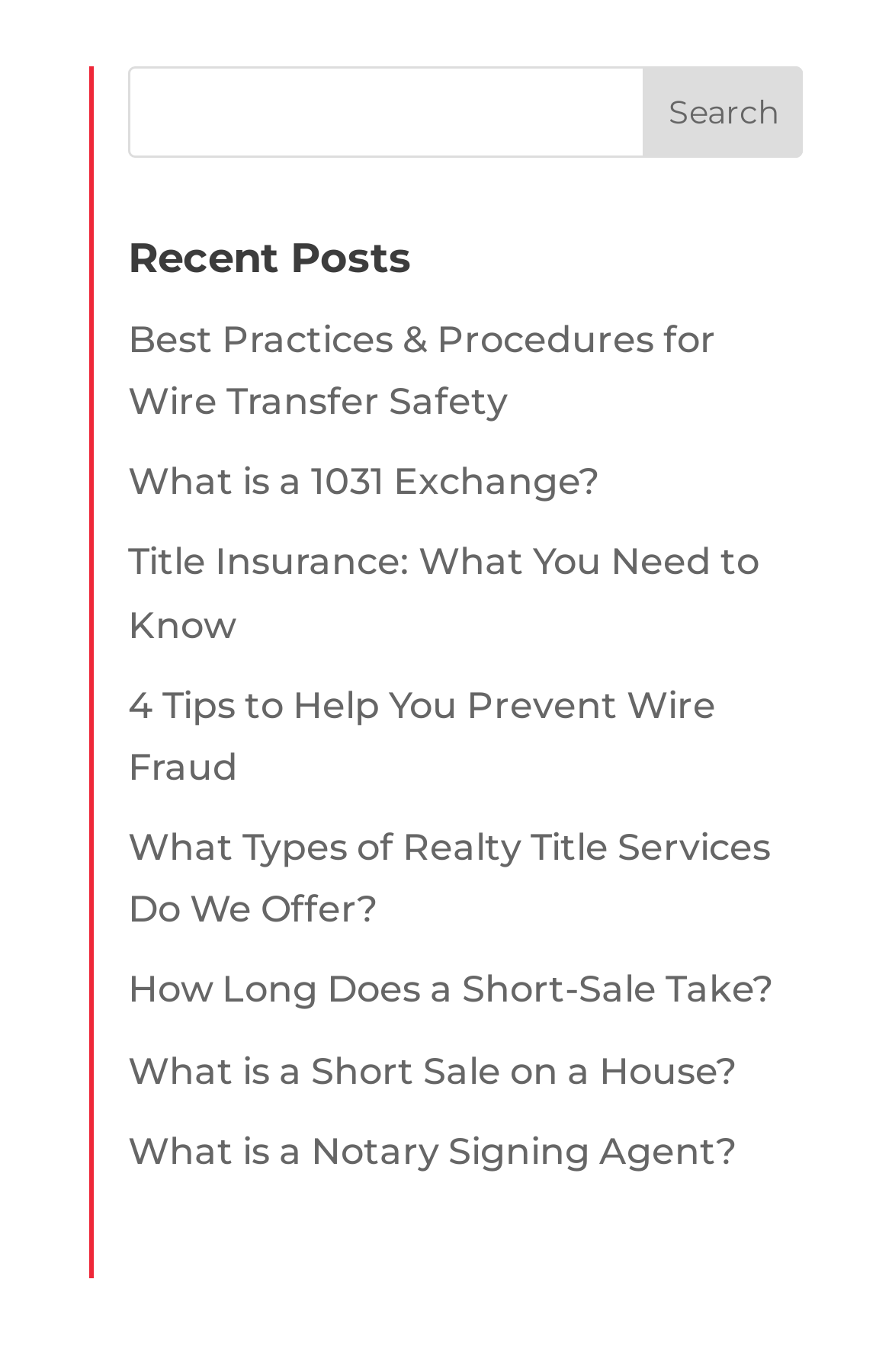Provide a one-word or brief phrase answer to the question:
Is the search box required?

No